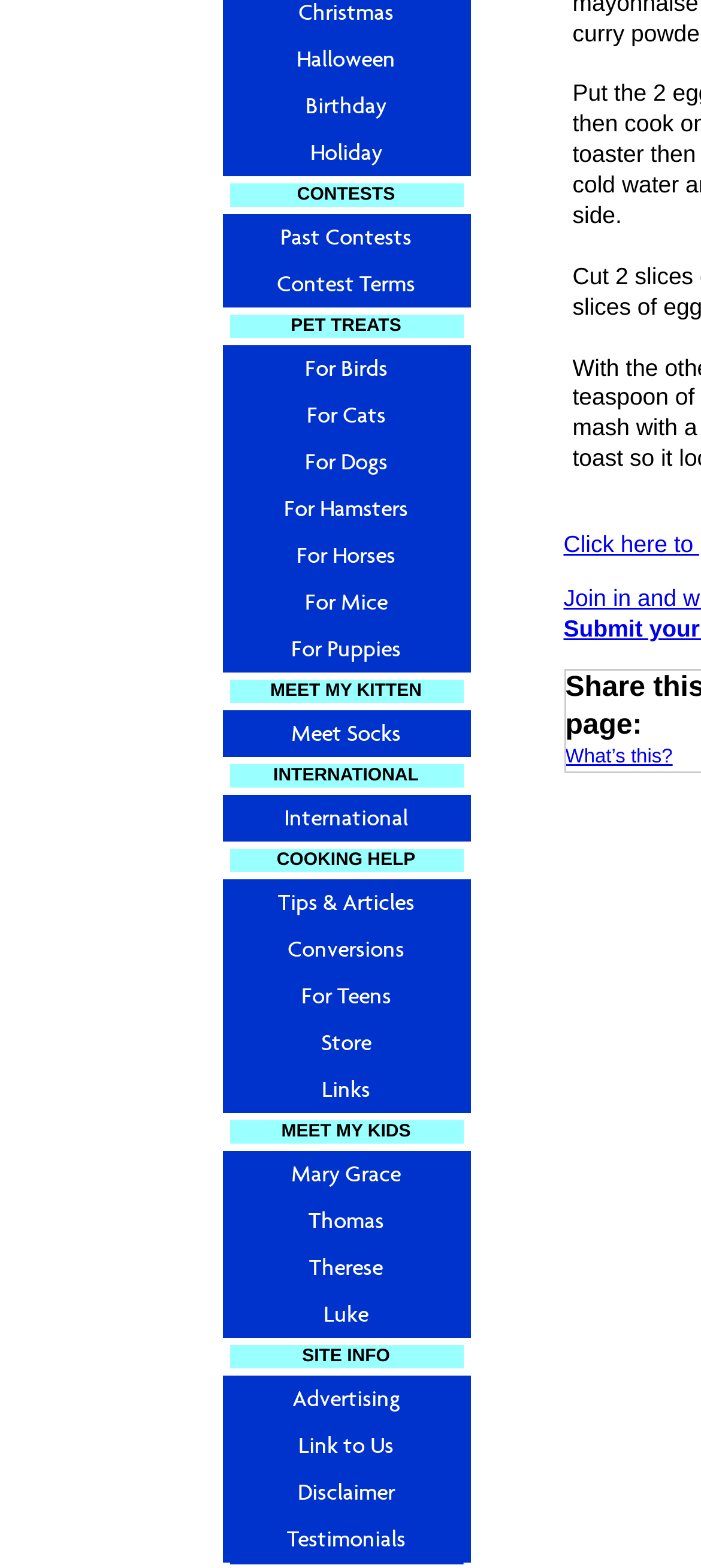Please locate the bounding box coordinates of the element's region that needs to be clicked to follow the instruction: "Get cooking tips and articles". The bounding box coordinates should be provided as four float numbers between 0 and 1, i.e., [left, top, right, bottom].

[0.317, 0.561, 0.671, 0.591]